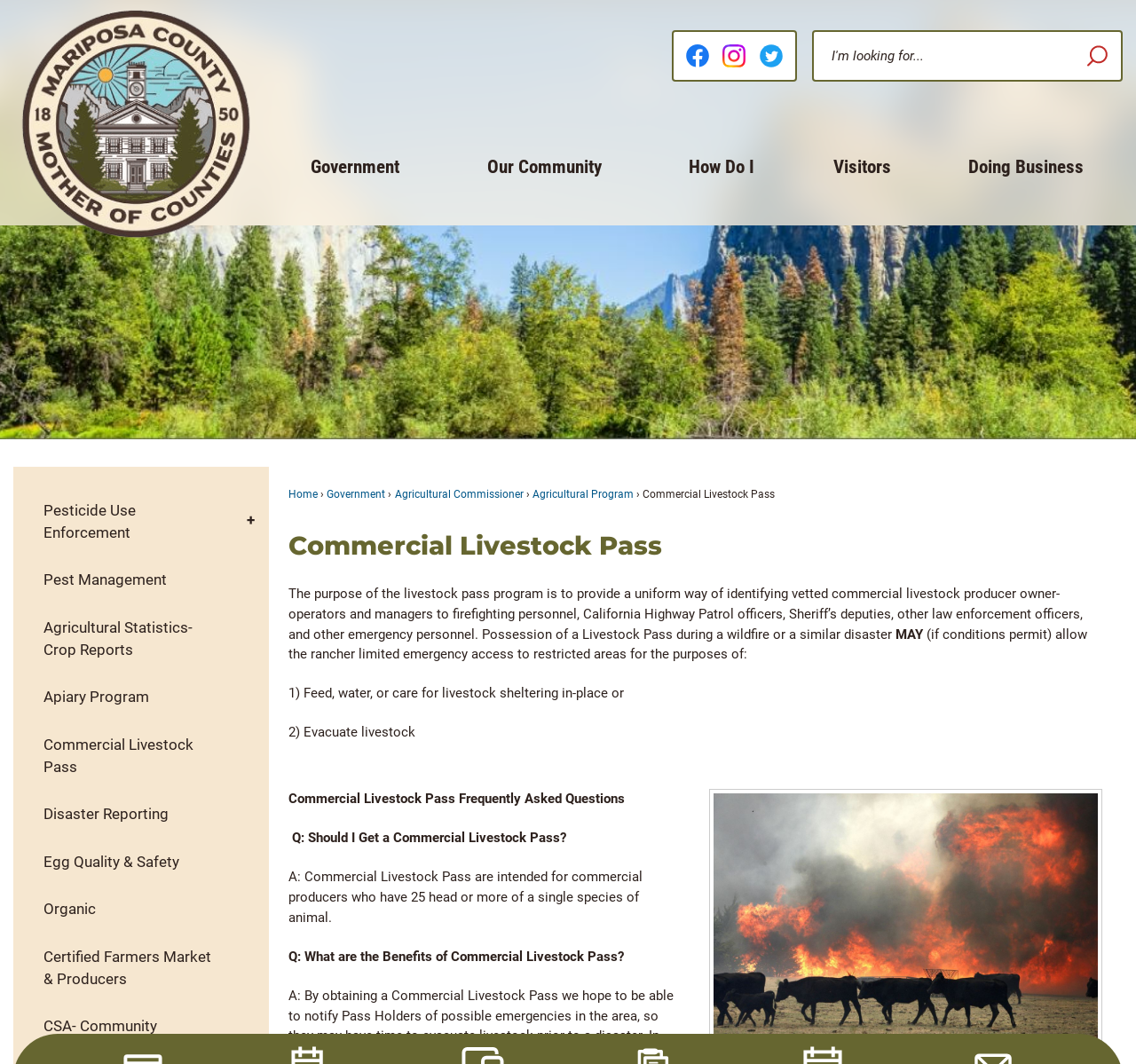Using the provided description: "Comments", find the bounding box coordinates of the corresponding UI element. The output should be four float numbers between 0 and 1, in the format [left, top, right, bottom].

None